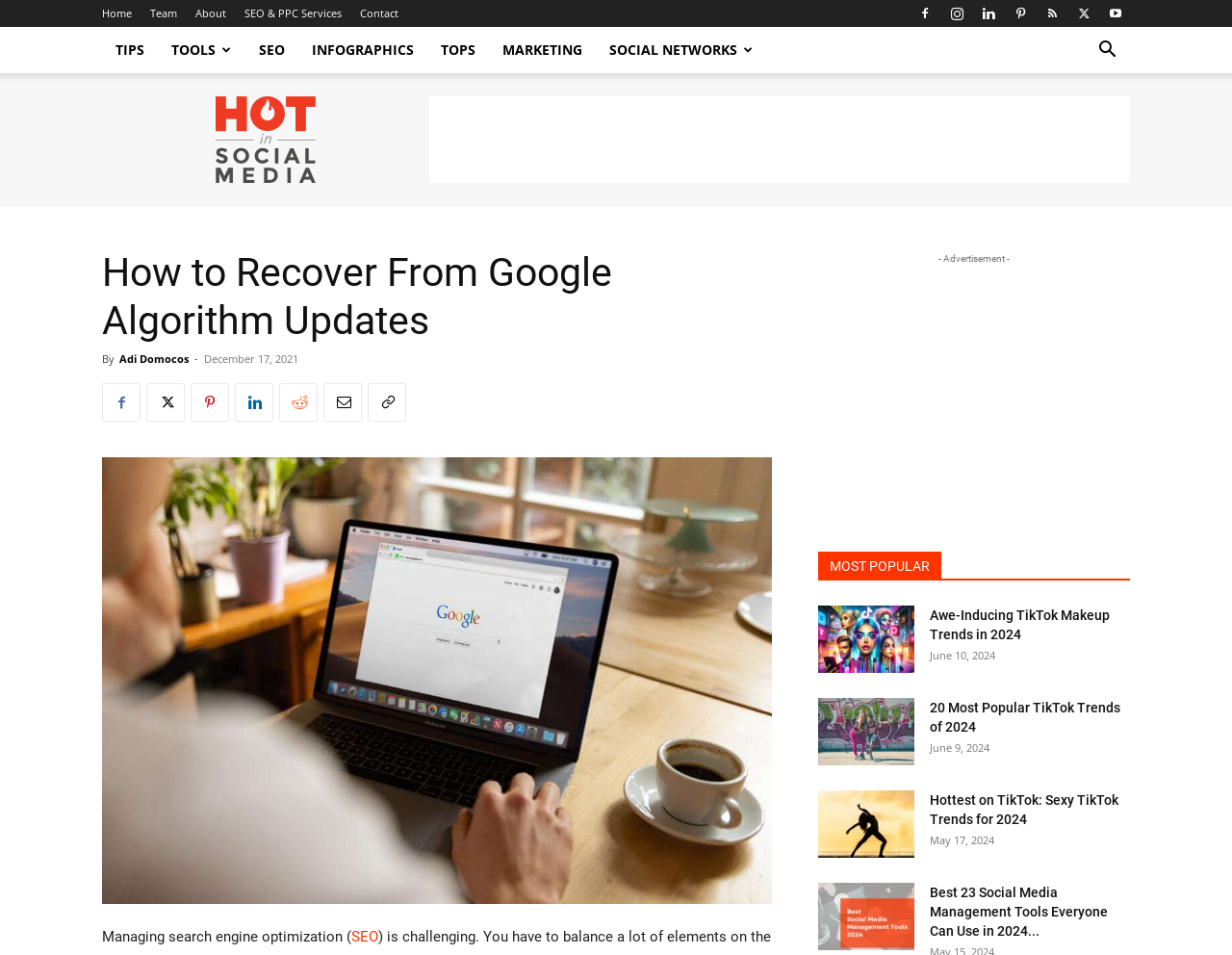Give a one-word or one-phrase response to the question: 
What is the timestamp of the article 'Awe-Inducing TikTok Makeup Trends in 2024'?

June 10, 2024